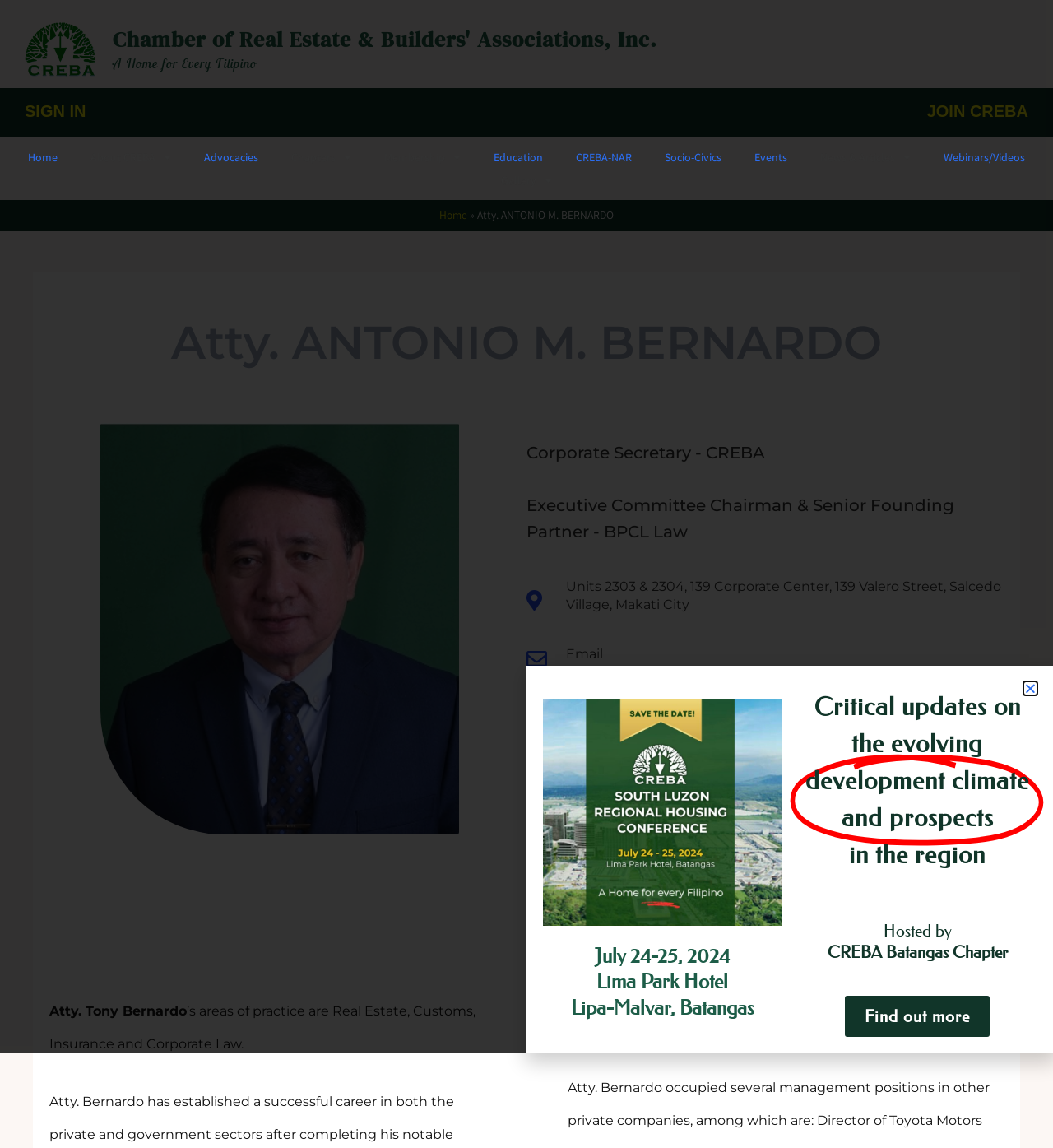Identify and provide the main heading of the webpage.

Atty. ANTONIO M. BERNARDO